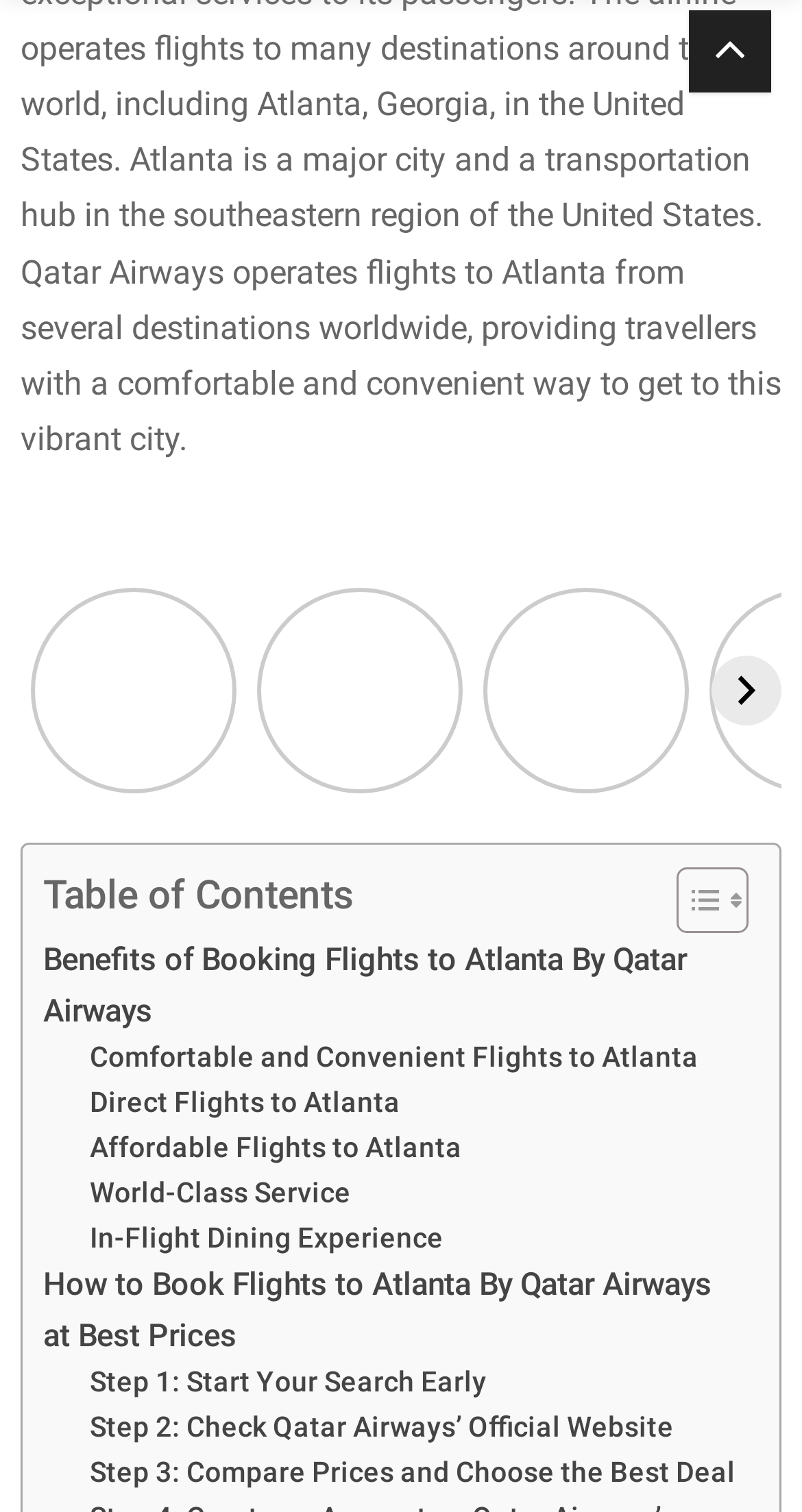What is the purpose of the 'Previous' and 'Next' buttons?
Answer the question with a single word or phrase, referring to the image.

Navigation